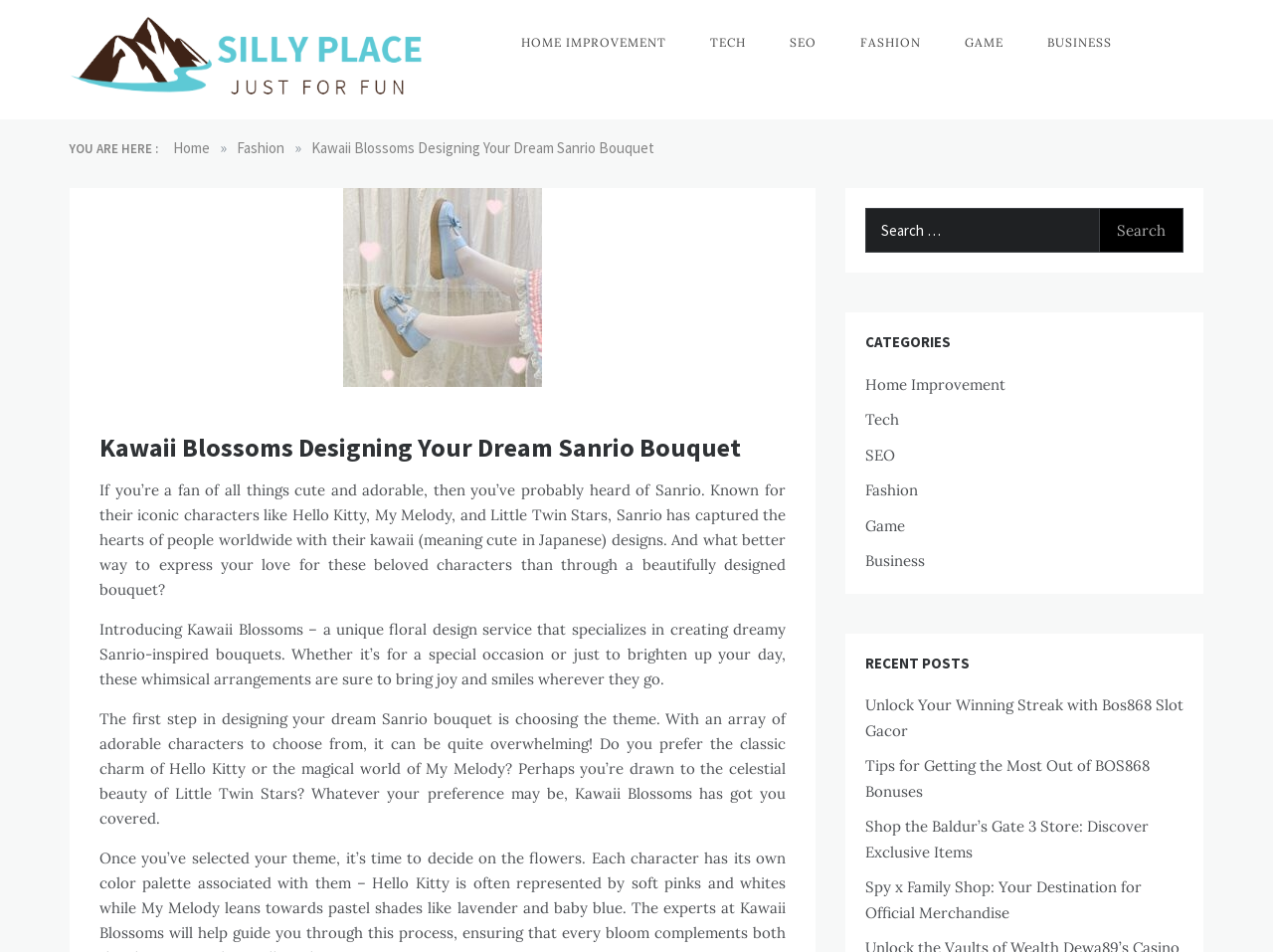Please identify the bounding box coordinates of the clickable element to fulfill the following instruction: "Go to the 'Fashion' category". The coordinates should be four float numbers between 0 and 1, i.e., [left, top, right, bottom].

[0.66, 0.0, 0.739, 0.09]